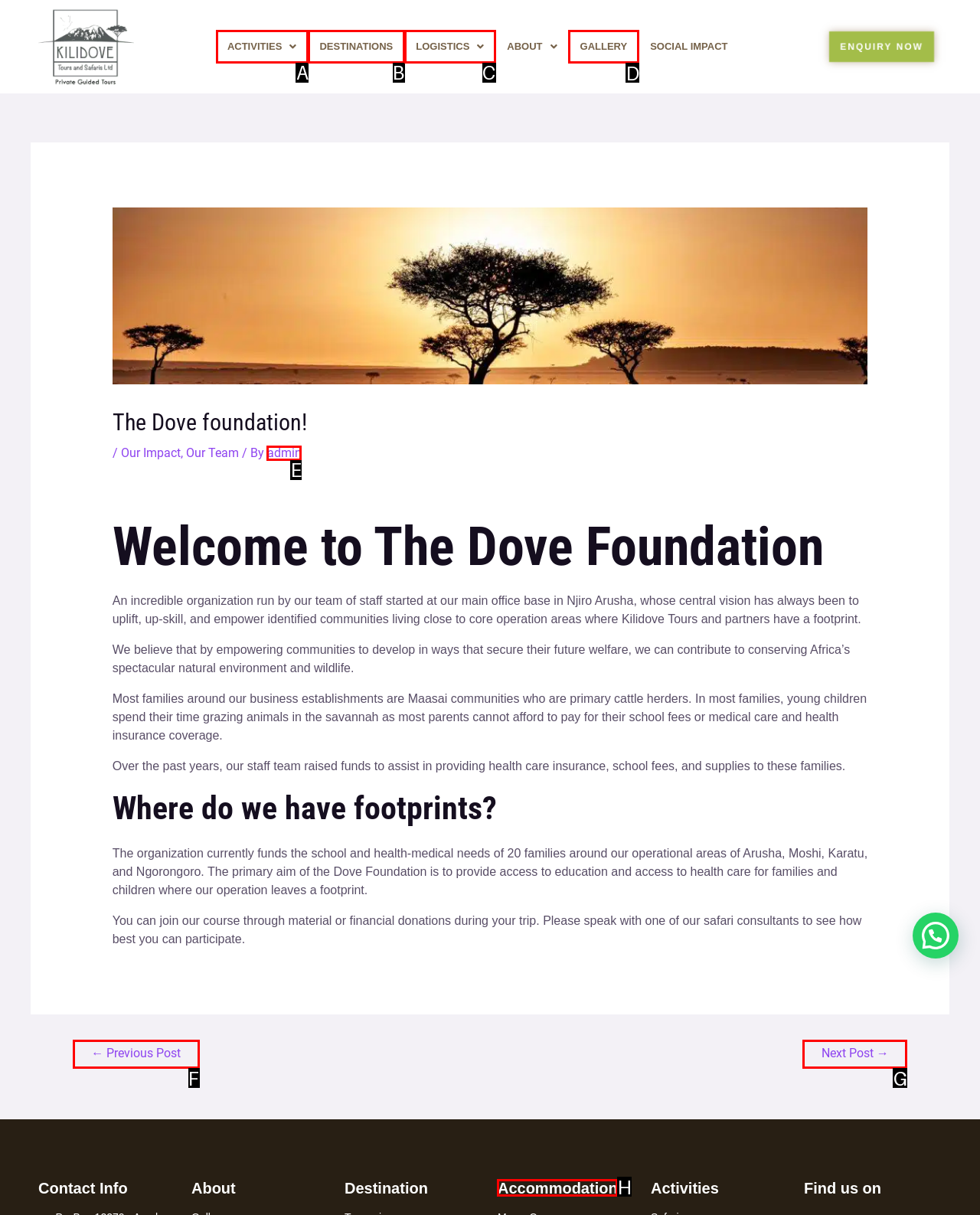Identify the HTML element to click to fulfill this task: Check the 'GALLERY'
Answer with the letter from the given choices.

D